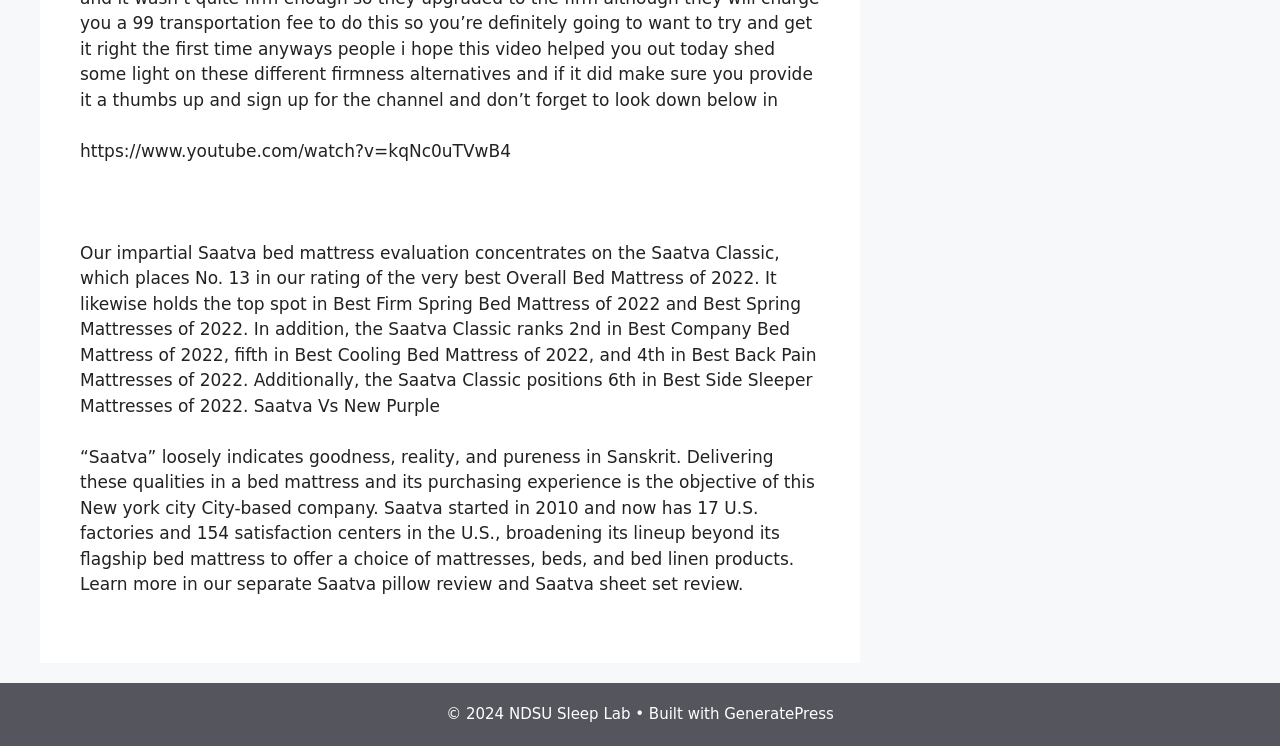What is the copyright year of the webpage content?
Examine the image and give a concise answer in one word or a short phrase.

2024